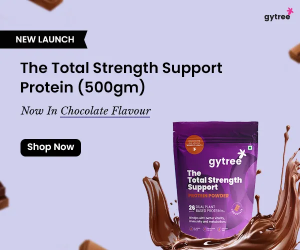Look at the image and write a detailed answer to the question: 
What is the color of the packaging?

The packaging of the protein is designed to grab attention with its bold and vibrant purple color, which is clearly visible in the image.